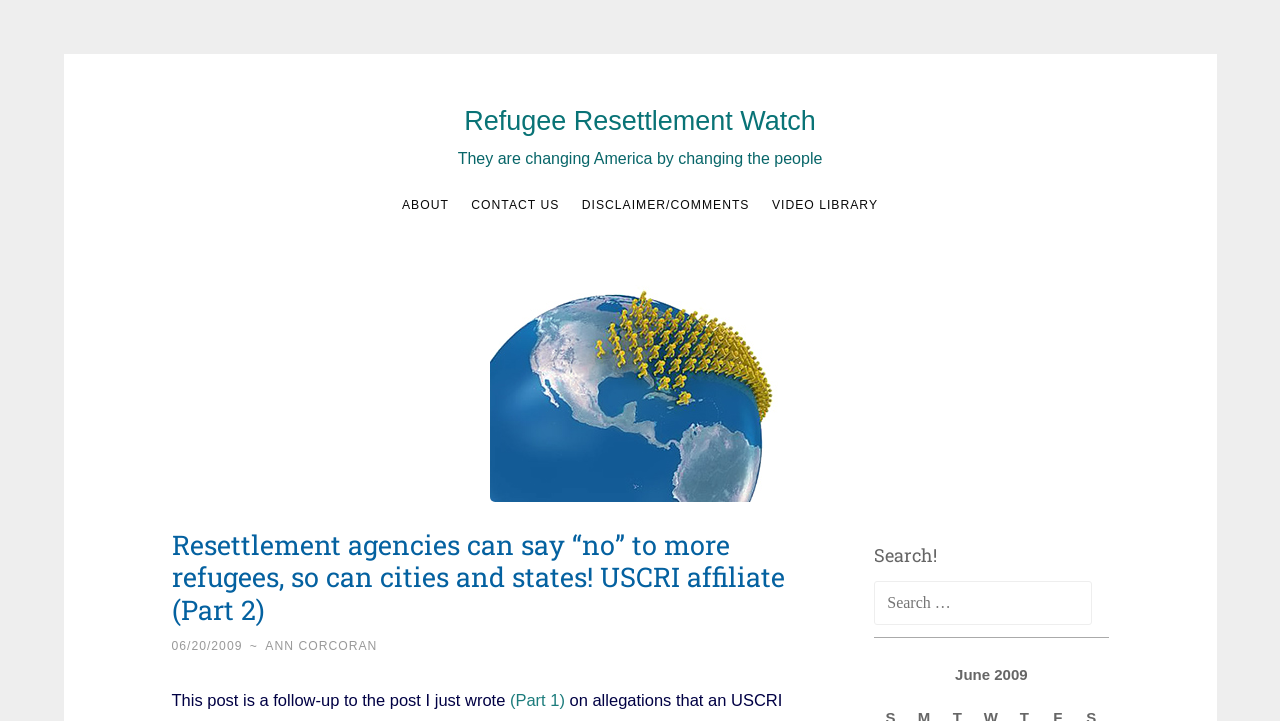Identify the bounding box coordinates for the region of the element that should be clicked to carry out the instruction: "Explore Surface Crystallography applications". The bounding box coordinates should be four float numbers between 0 and 1, i.e., [left, top, right, bottom].

None